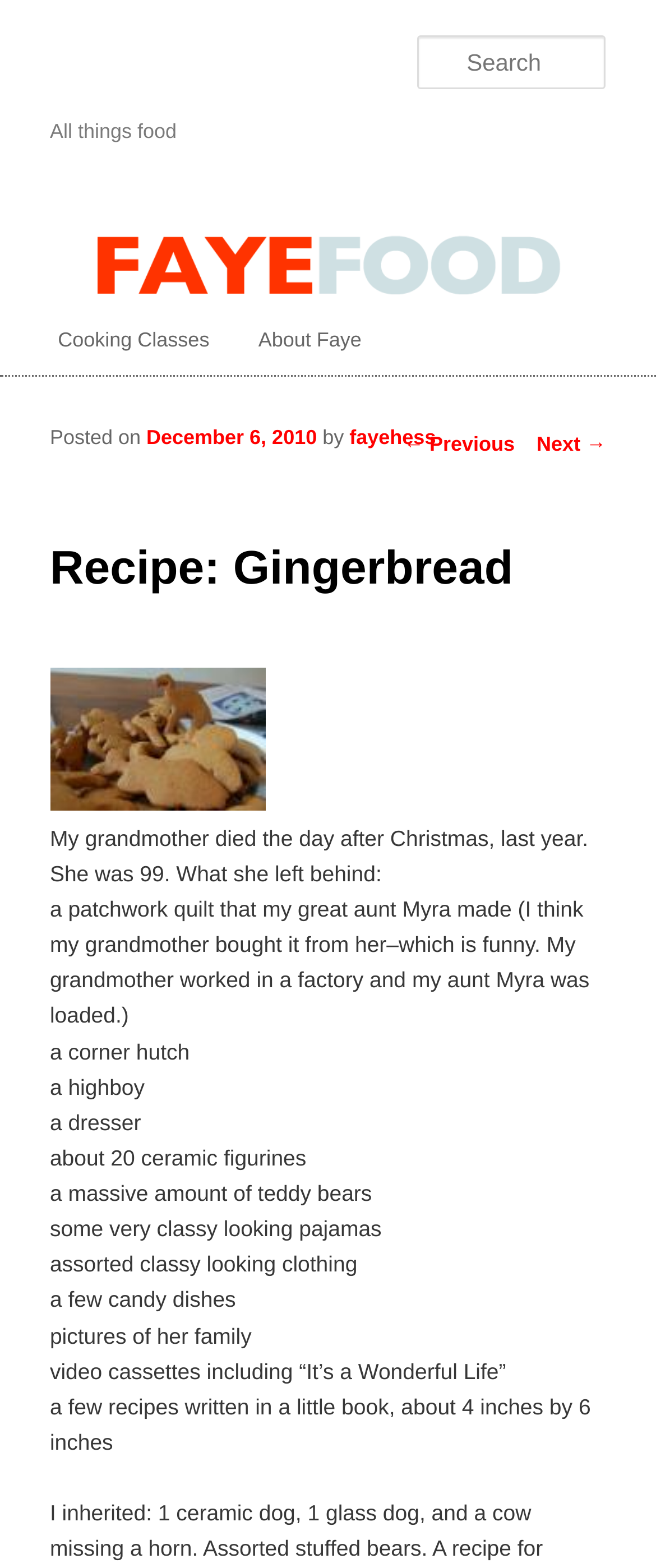How many ceramic figurines did the grandmother leave behind?
Analyze the image and provide a thorough answer to the question.

The number of ceramic figurines can be found in the StaticText element with the text 'about 20 ceramic figurines'.